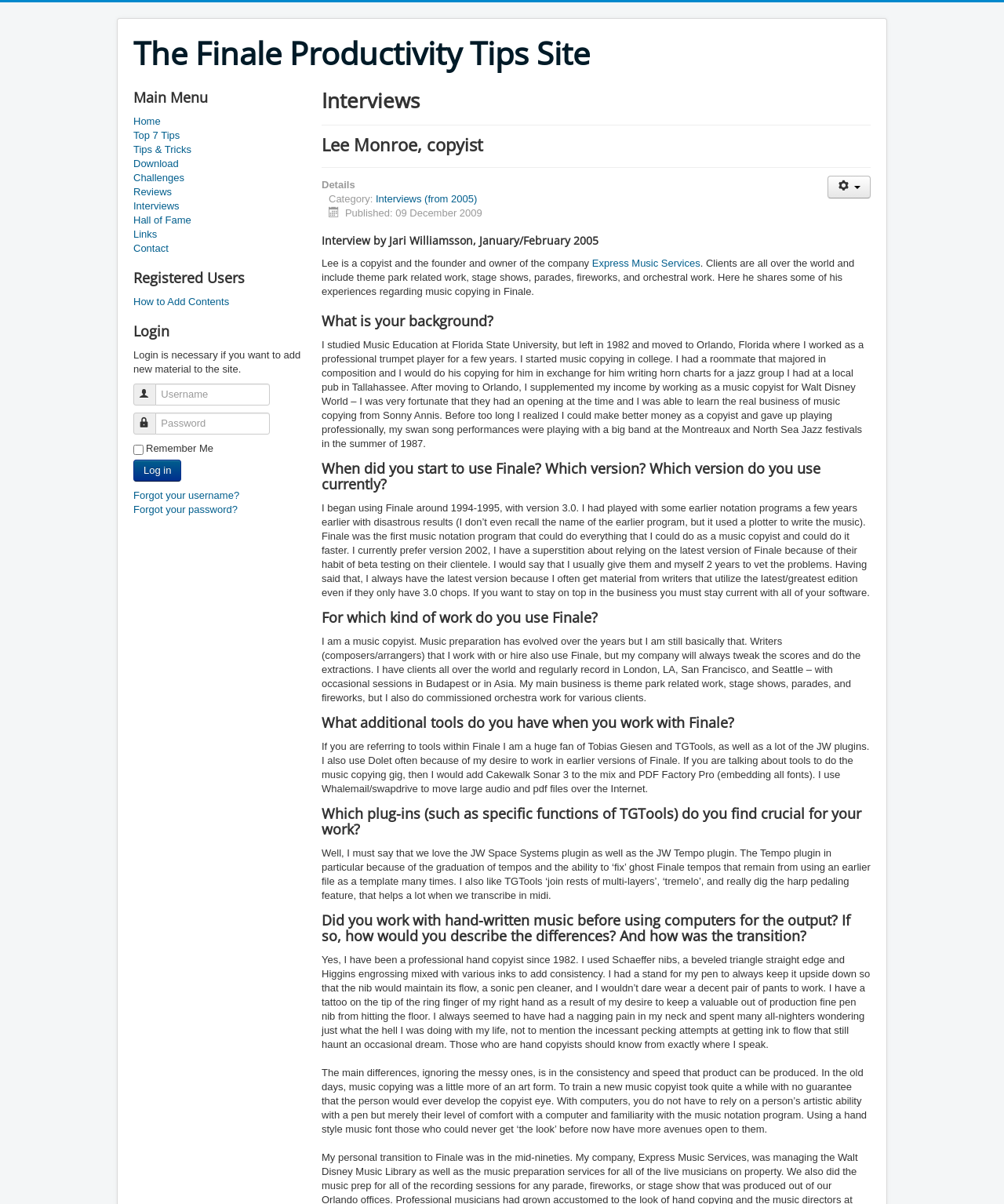What is the name of the website?
Based on the image, answer the question with as much detail as possible.

I determined the answer by looking at the link element with the text 'The Finale Productivity Tips Site' which is located at the top of the webpage, indicating that it is the title of the website.